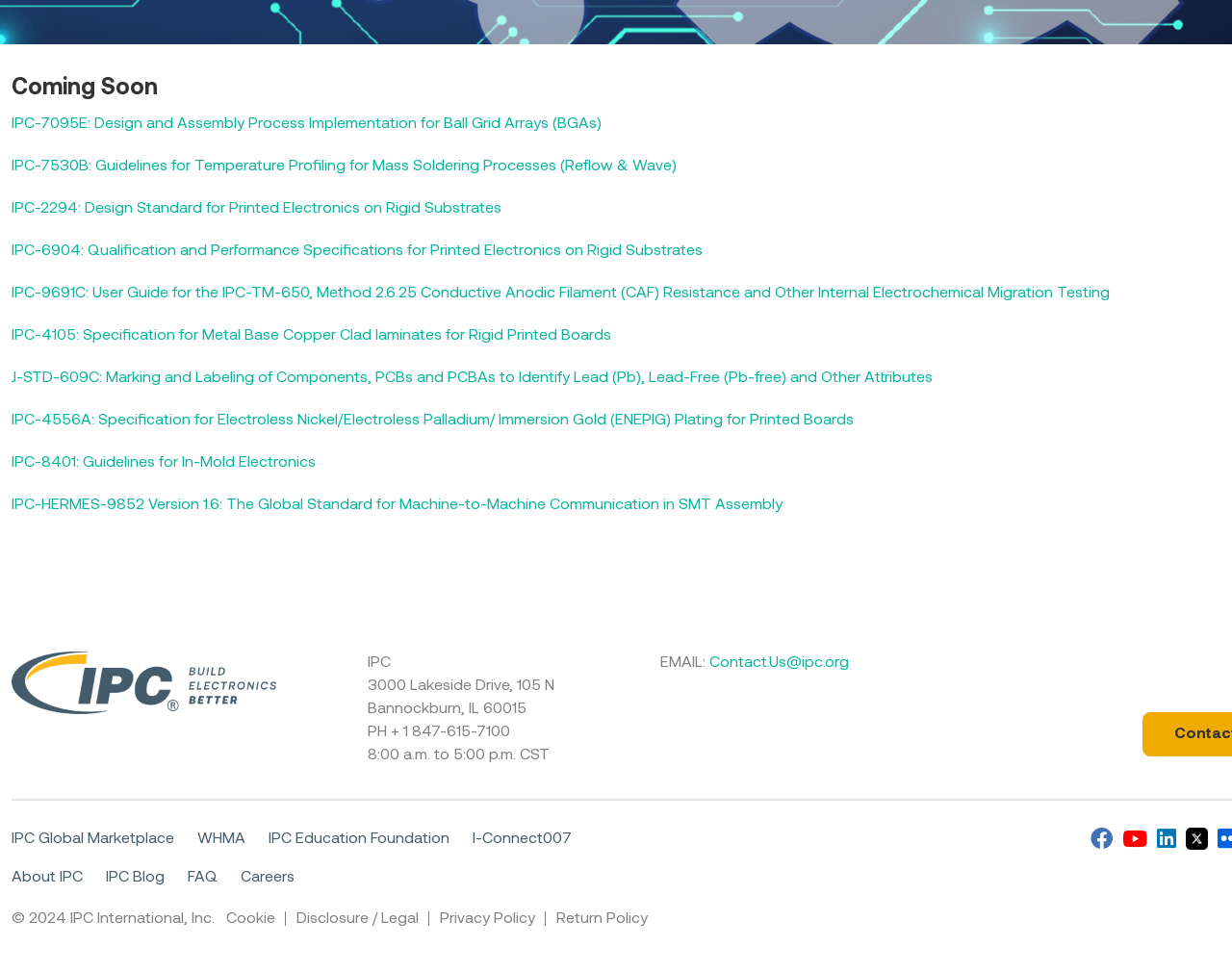What is the copyright year of the webpage?
Look at the image and provide a detailed response to the question.

I found the copyright year by examining the static text element at the bottom of the webpage, which provides the copyright information.